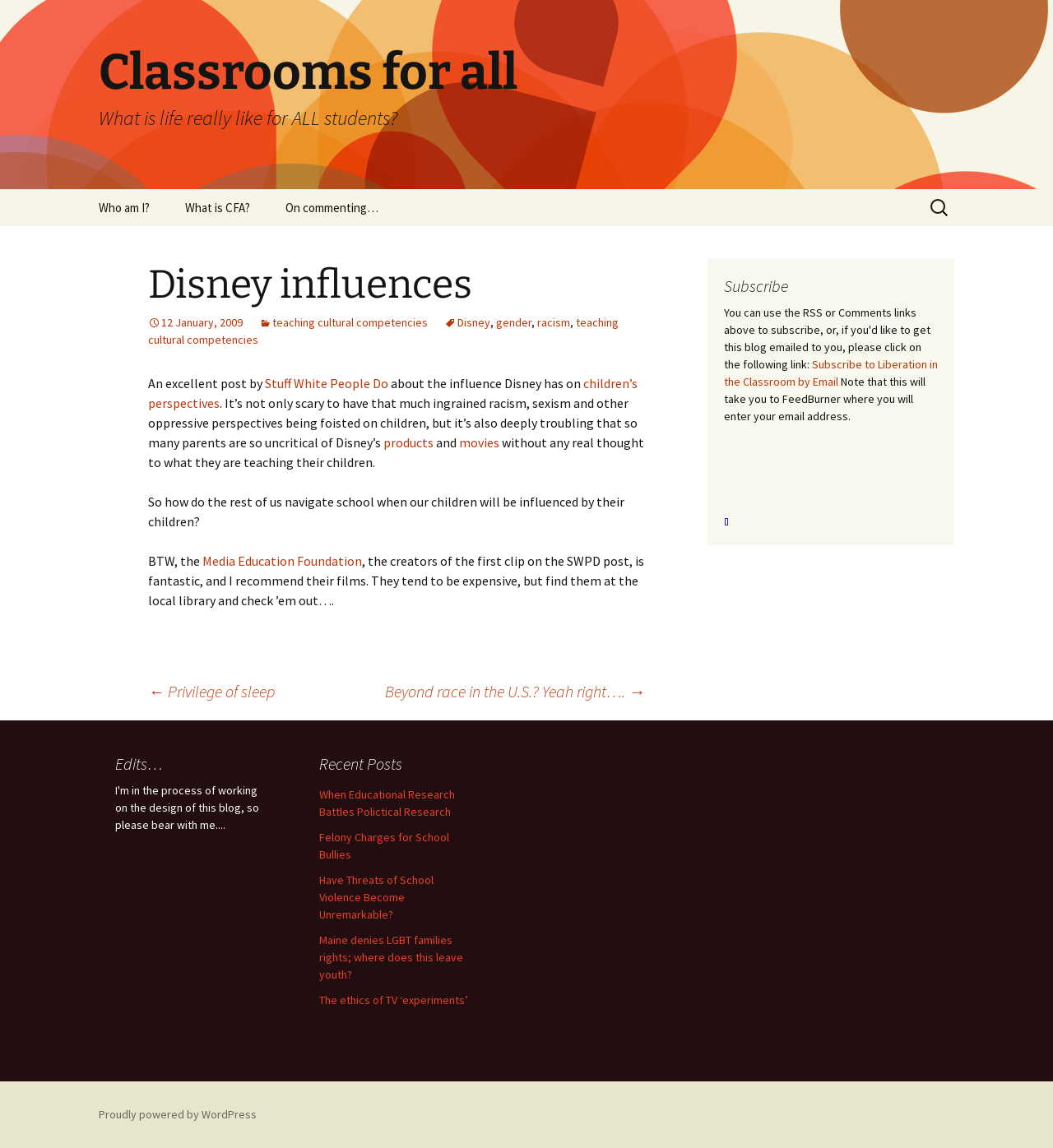Kindly determine the bounding box coordinates of the area that needs to be clicked to fulfill this instruction: "Learn about Disney influences".

[0.141, 0.226, 0.612, 0.27]